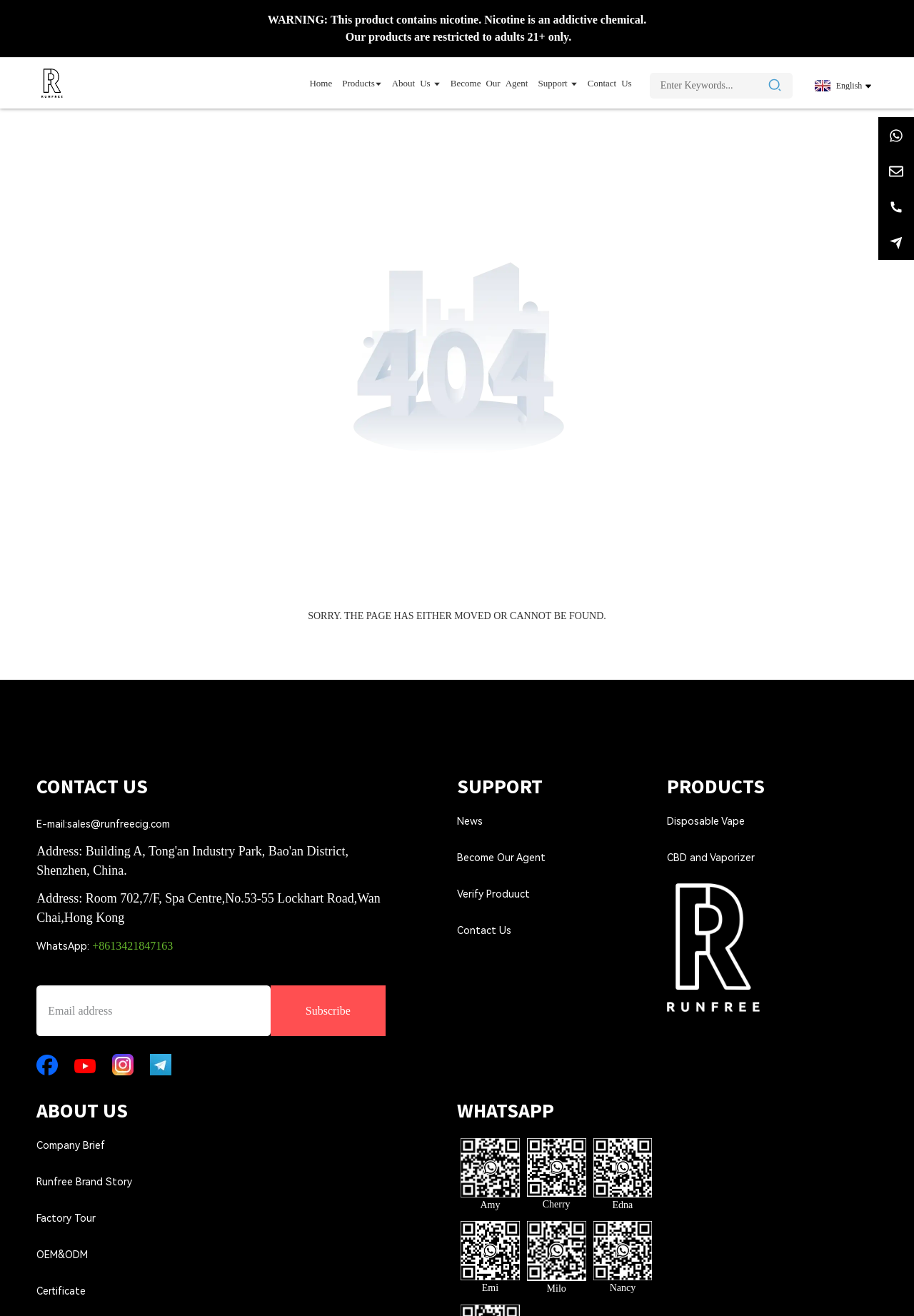Identify the bounding box coordinates of the clickable region necessary to fulfill the following instruction: "Search for keywords". The bounding box coordinates should be four float numbers between 0 and 1, i.e., [left, top, right, bottom].

[0.711, 0.055, 0.867, 0.075]